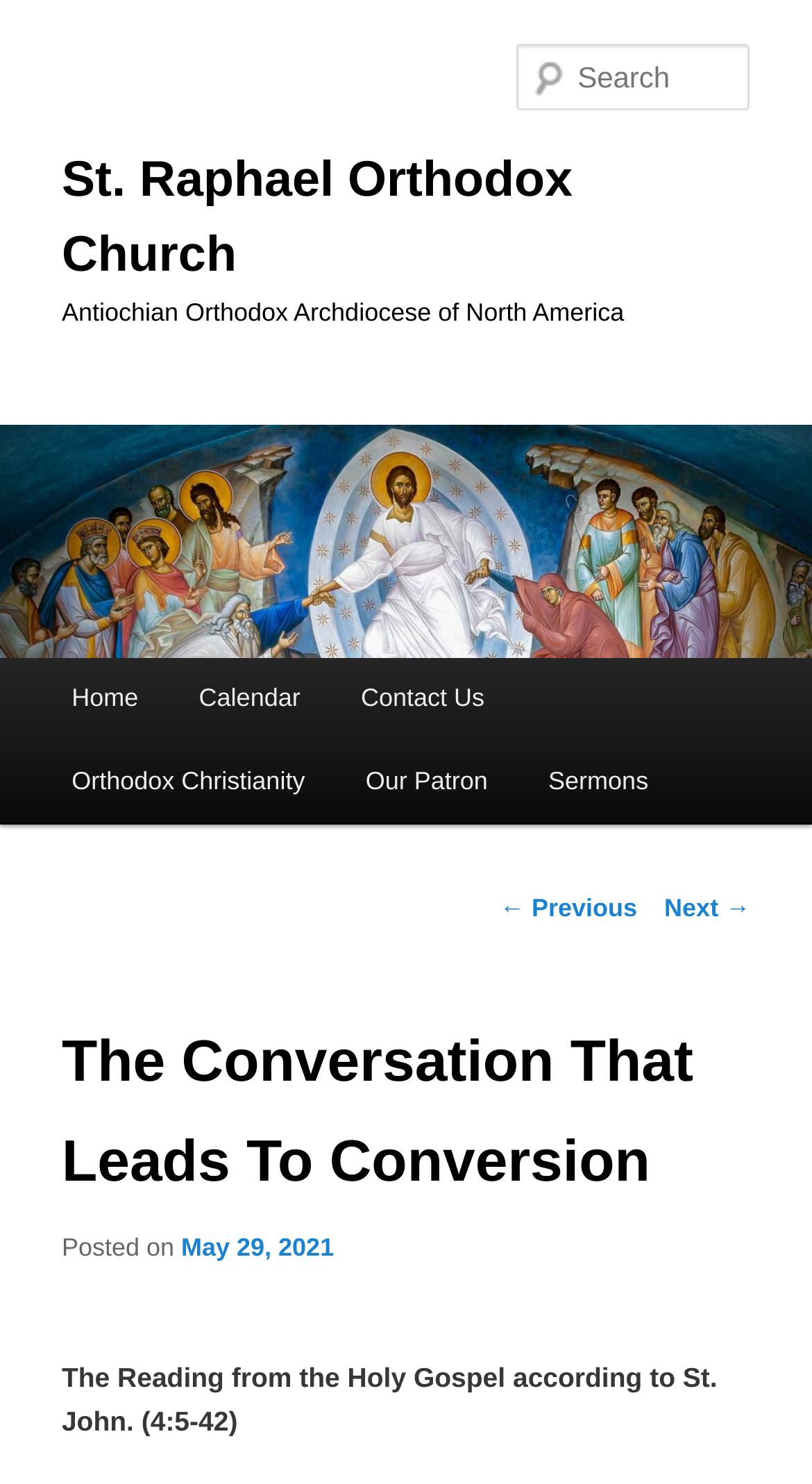Is there a search function on the webpage?
Provide an in-depth and detailed answer to the question.

A search function can be found on the webpage, indicated by the textbox element with the text 'Search' which is located at the top of the webpage.